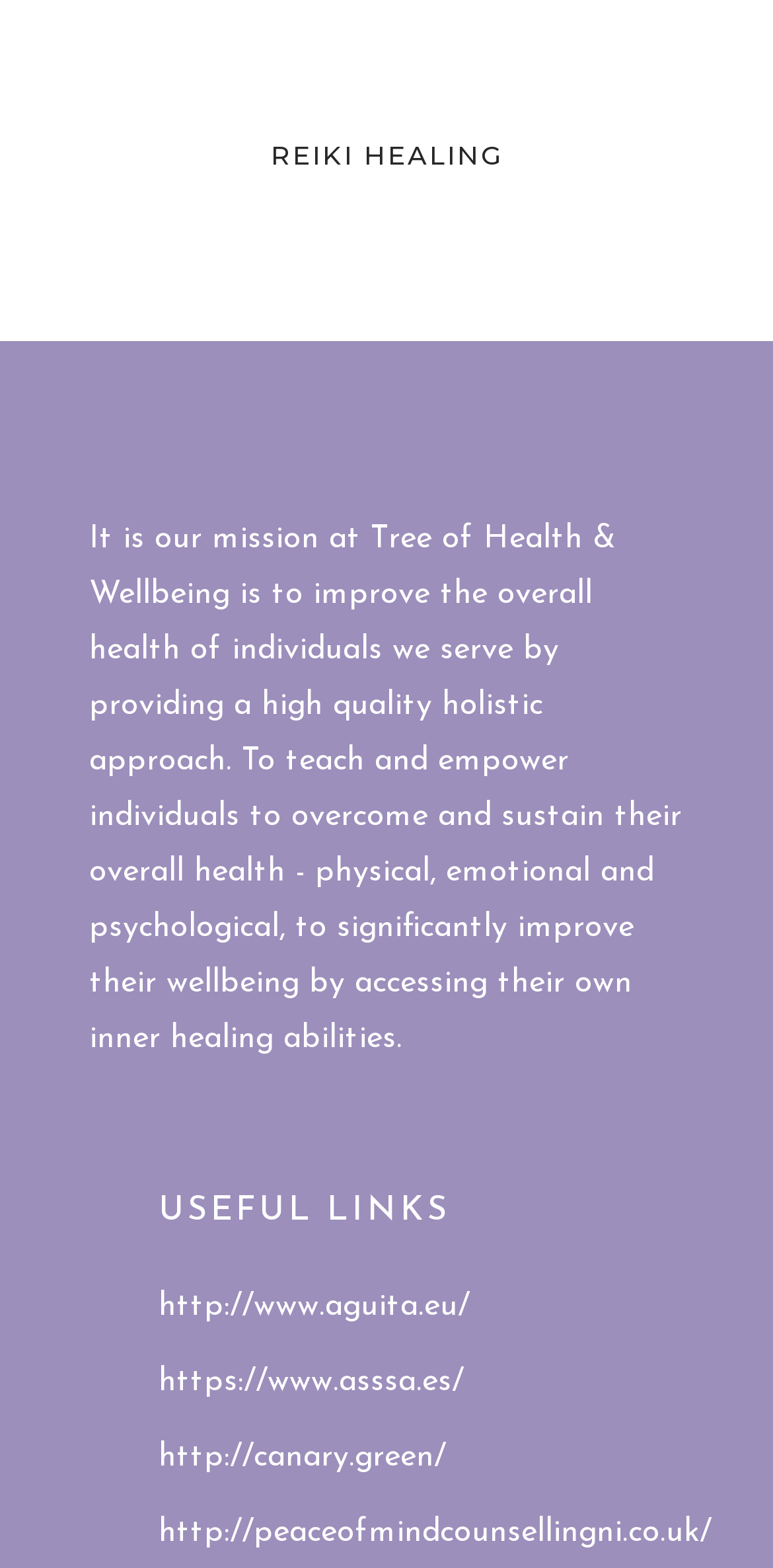With reference to the image, please provide a detailed answer to the following question: What is the focus of Tree of Health & Wellbeing?

The static text on the webpage mentions that Tree of Health & Wellbeing provides a high-quality holistic approach to improve the overall health of individuals, which suggests that their focus is on a holistic approach to health and wellbeing.